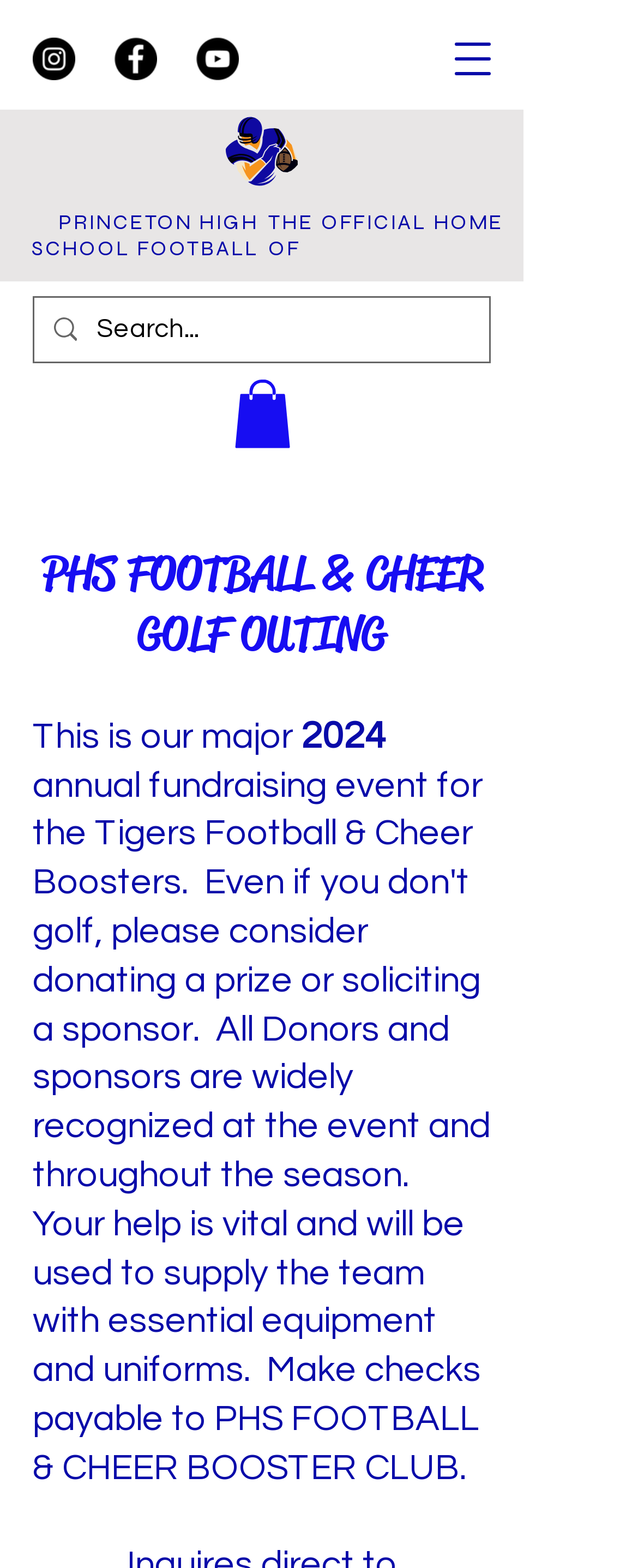Create a detailed narrative of the webpage’s visual and textual elements.

The webpage appears to be an event page for a golf outing, specifically the "PHS FOOTBALL & CHEER GOLF OUTING" in 2024. 

At the top of the page, there is a social bar with three social media links, each represented by a black circle icon, for Instagram, Facebook, and YouTube. These icons are aligned horizontally and are positioned near the top left of the page.

Below the social bar, there are two headings. The first heading reads "PRINCETON HIGH SCHOOL FOOTBALL" and is positioned near the top left of the page. The second heading reads "THE OFFICIAL HOME OF" and is positioned to the right of the first heading.

To the right of the headings, there is a button to open a navigation menu. Below the button, there is an image, but its content is not specified.

The main content of the page is divided into two sections. On the left, there is a search bar with a magnifying glass icon and a text input field. The search bar is labeled "Search...". 

On the right side of the search bar, there is a heading that reads "PHS FOOTBALL & CHEER GOLF OUTING". Below the heading, there are two lines of text. The first line reads "This is our major" and the second line reads "2024".